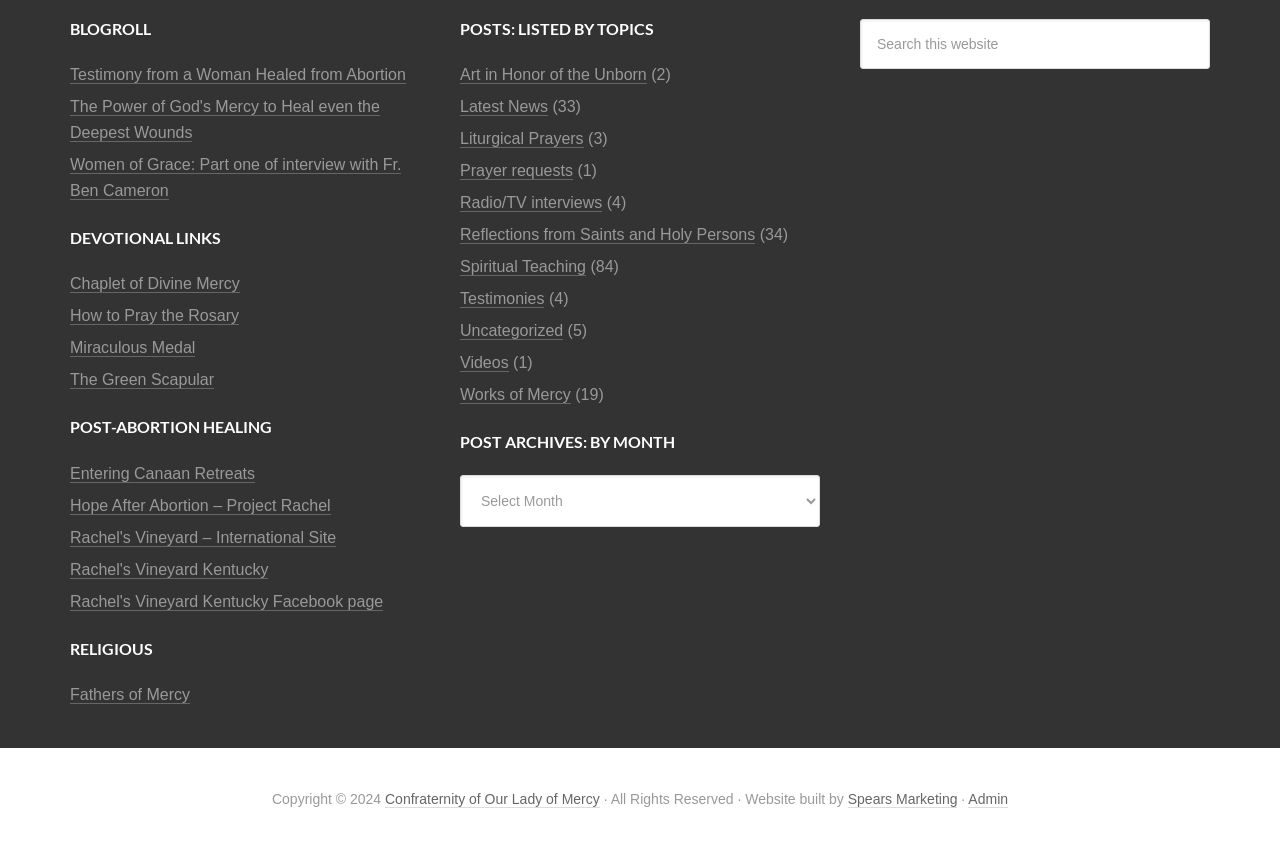Please find the bounding box coordinates for the clickable element needed to perform this instruction: "Check the latest news".

[0.359, 0.115, 0.428, 0.137]